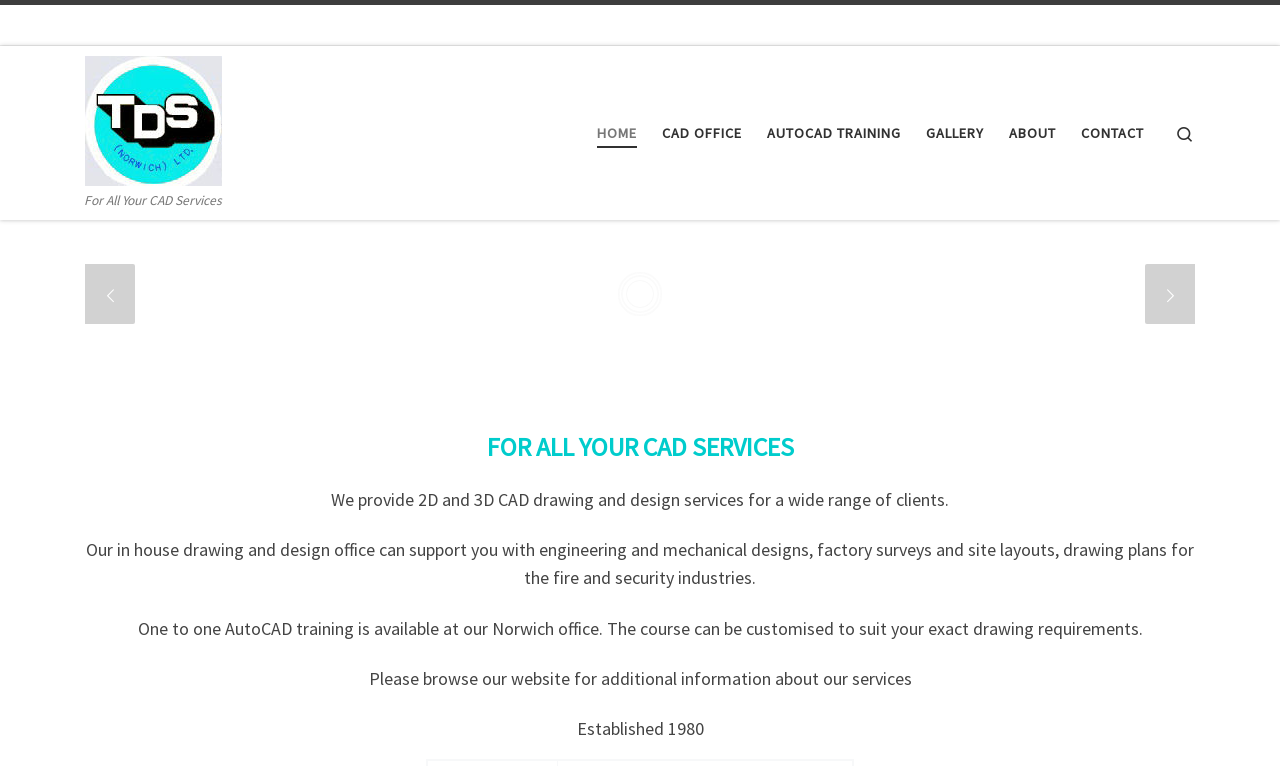Identify the bounding box of the UI element that matches this description: "AutoCAD Training".

[0.594, 0.146, 0.709, 0.201]